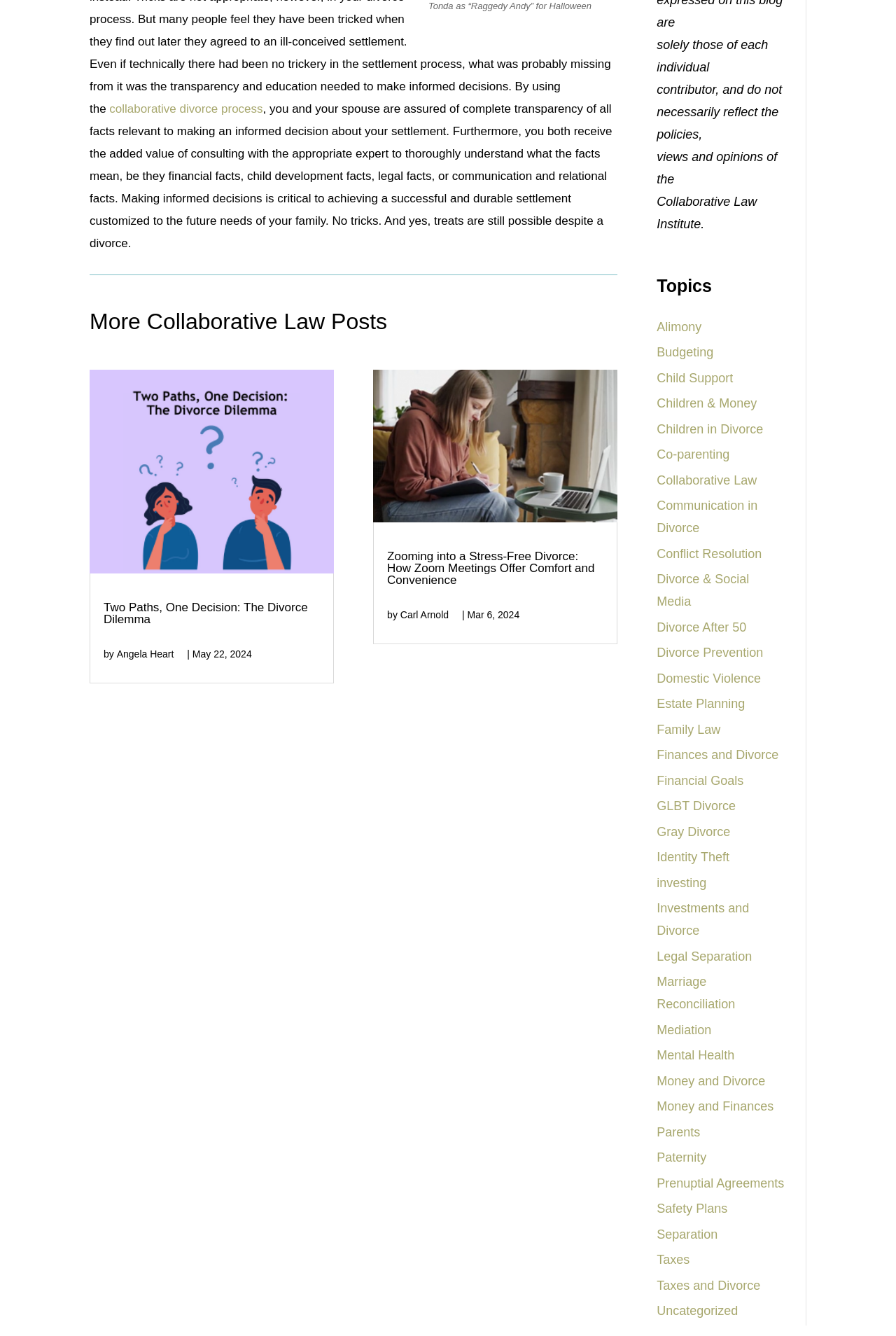Identify the bounding box for the given UI element using the description provided. Coordinates should be in the format (top-left x, top-left y, bottom-right x, bottom-right y) and must be between 0 and 1. Here is the description: Safety Plans

[0.733, 0.9, 0.812, 0.915]